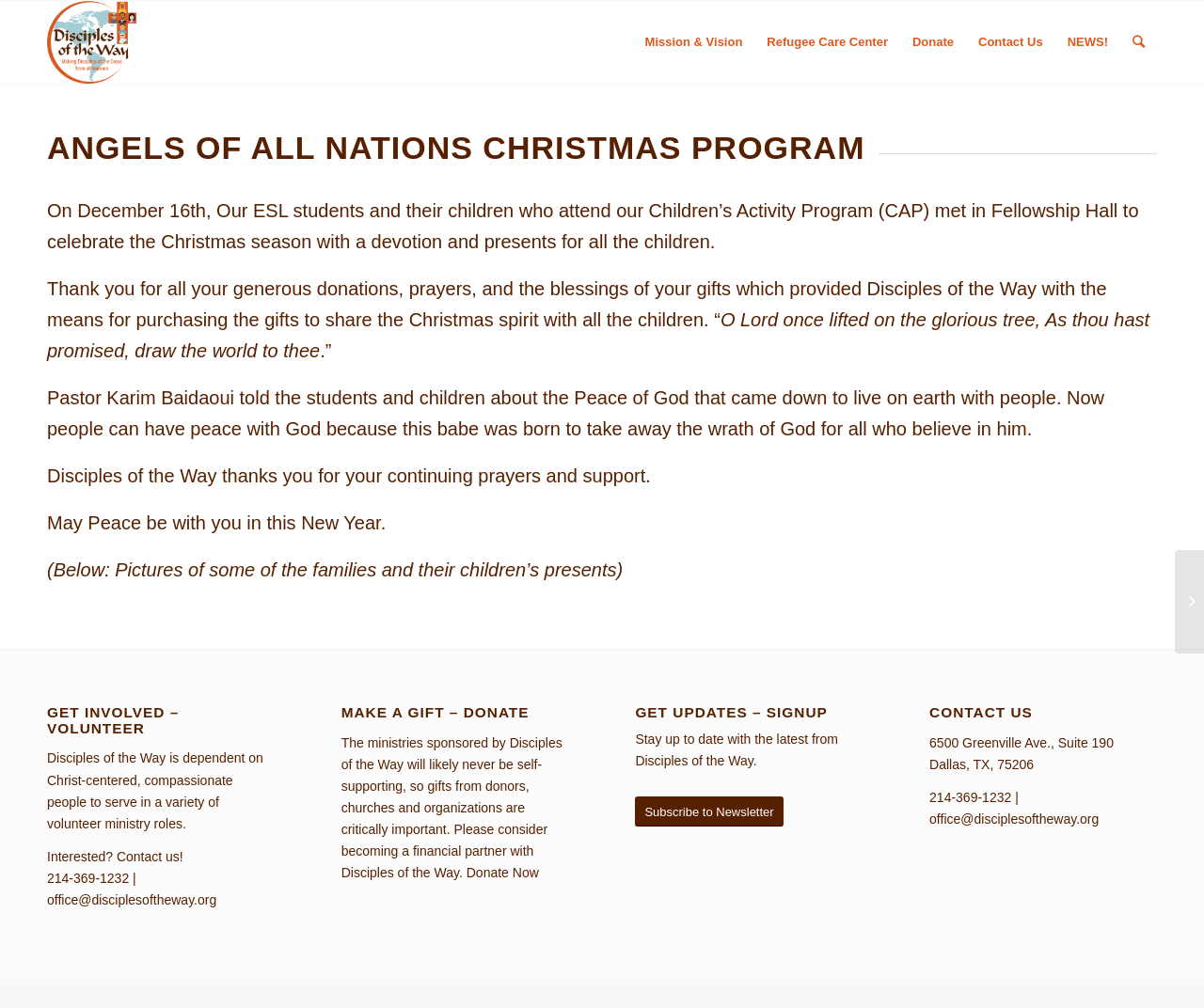Carefully examine the image and provide an in-depth answer to the question: What is the contact information of the organization?

The contact information of the organization can be found at the bottom of the webpage, where it is written as '6500 Greenville Ave., Suite 190, Dallas, TX, 75206, 214-369-1232 | office@disciplesoftheway.org'. This includes the phone number and email address of the organization.